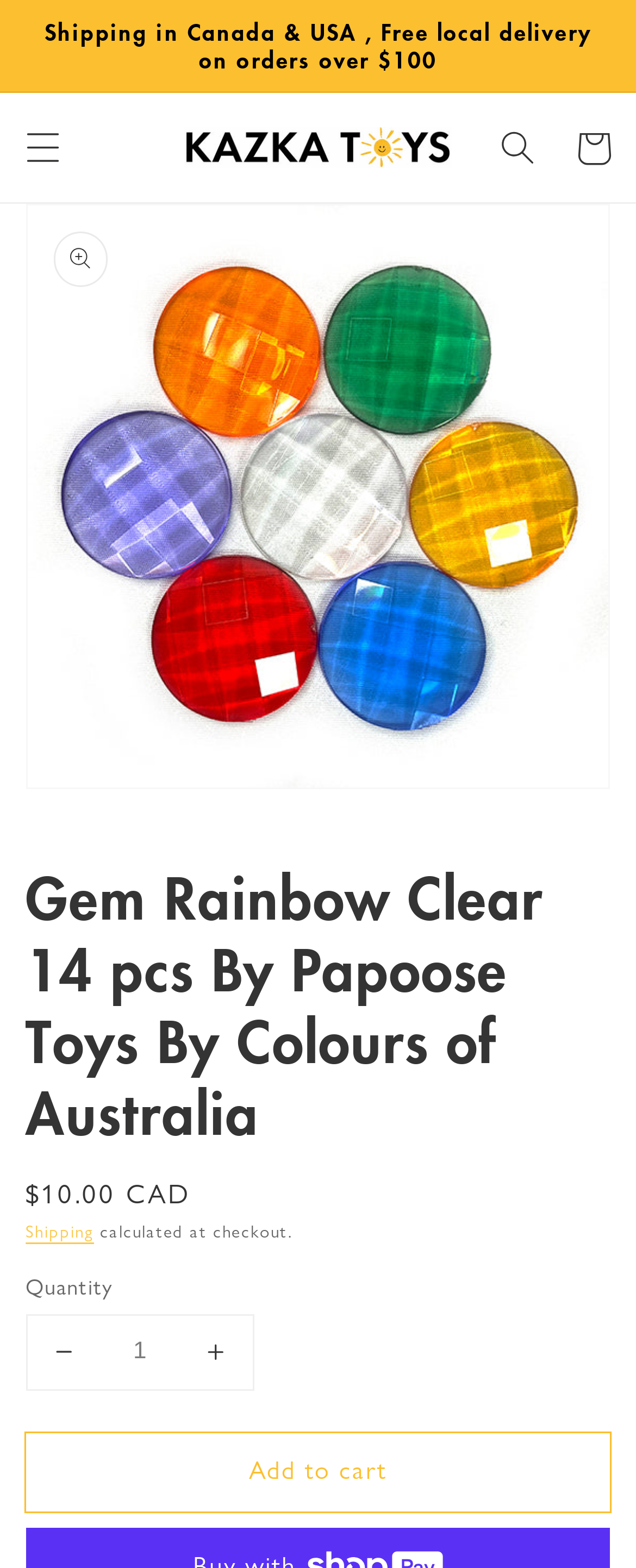Locate the bounding box coordinates of the element you need to click to accomplish the task described by this instruction: "Slide to the next image".

None